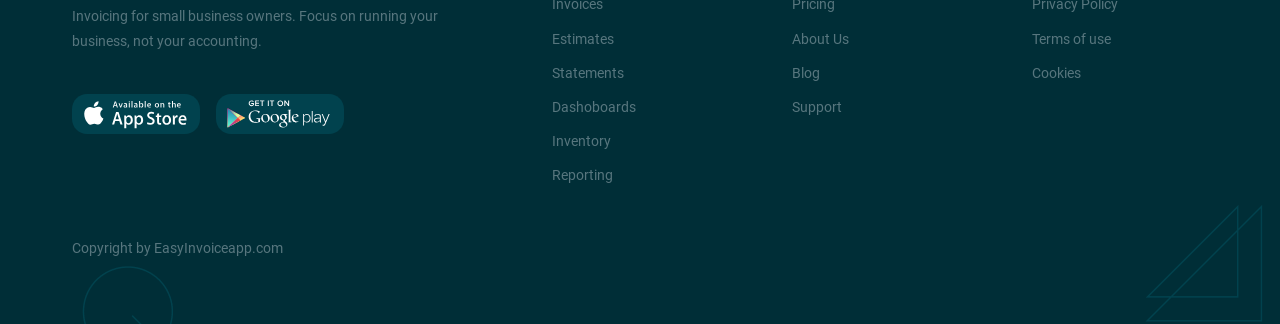Locate the bounding box coordinates of the element I should click to achieve the following instruction: "Read the blog".

[0.619, 0.2, 0.641, 0.252]